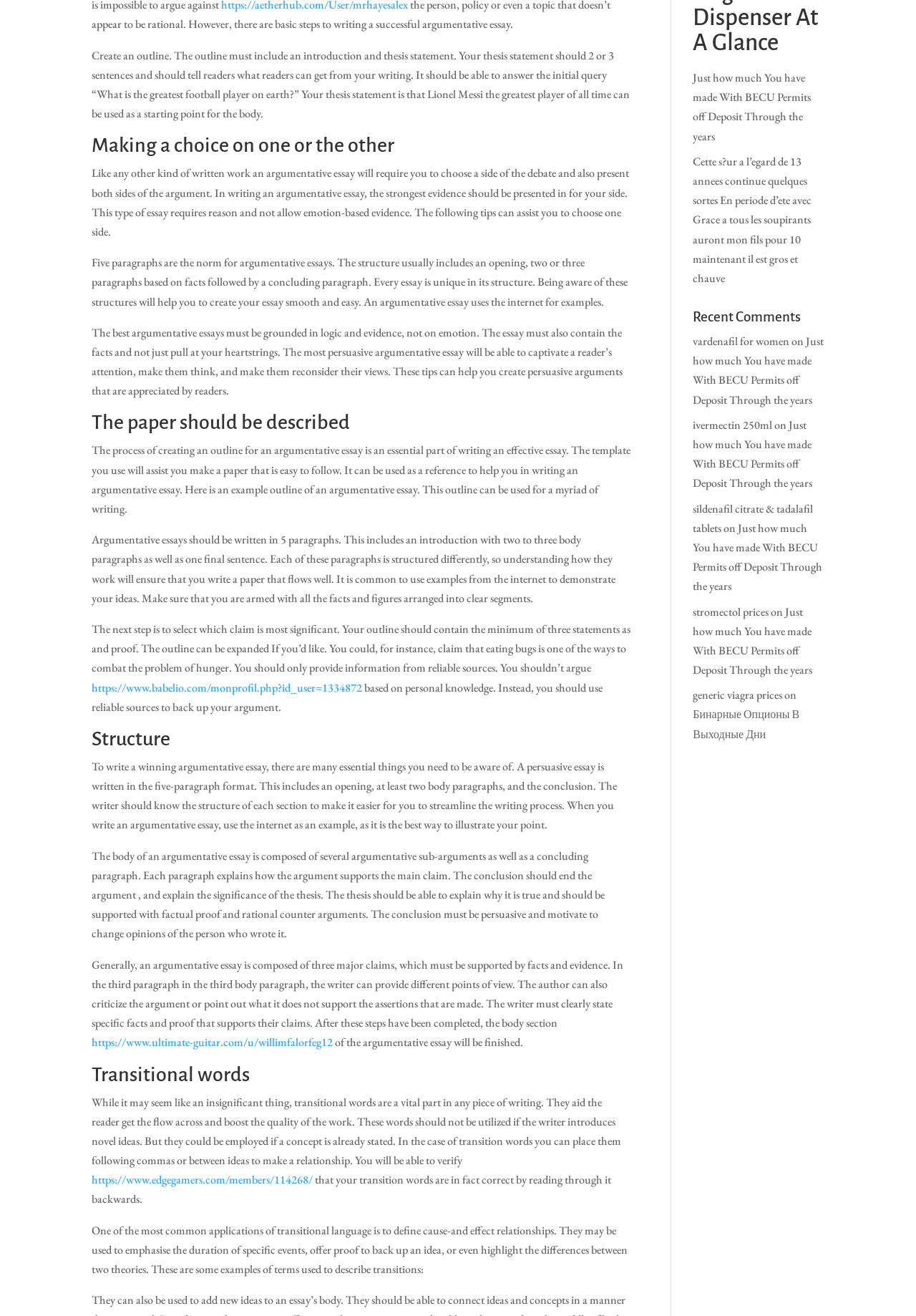Return the bounding box coordinates of the UI element that corresponds to this description: "https://www.babelio.com/monprofil.php?id_user=1334872". The coordinates must be given as four float numbers in the range of 0 and 1, [left, top, right, bottom].

[0.1, 0.517, 0.395, 0.528]